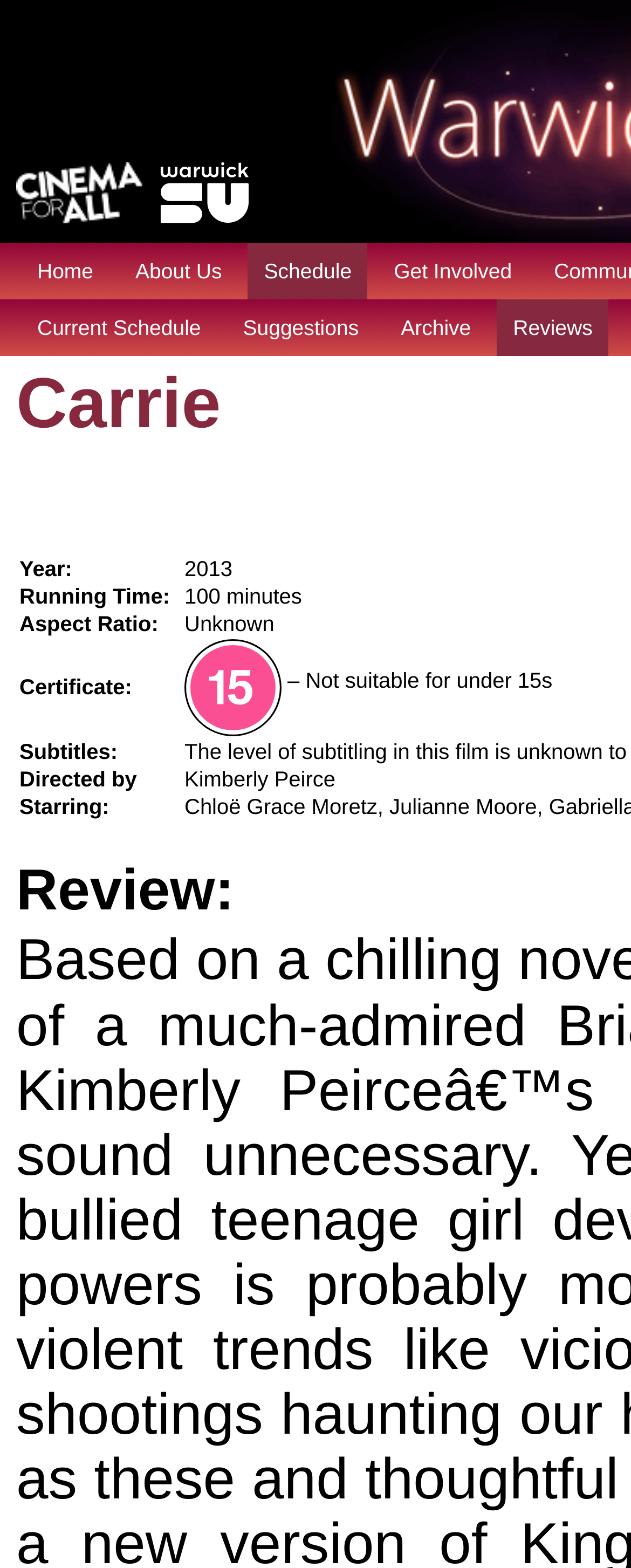Please locate the UI element described by "alt="Warwick SU logo"" and provide its bounding box coordinates.

[0.254, 0.13, 0.394, 0.146]